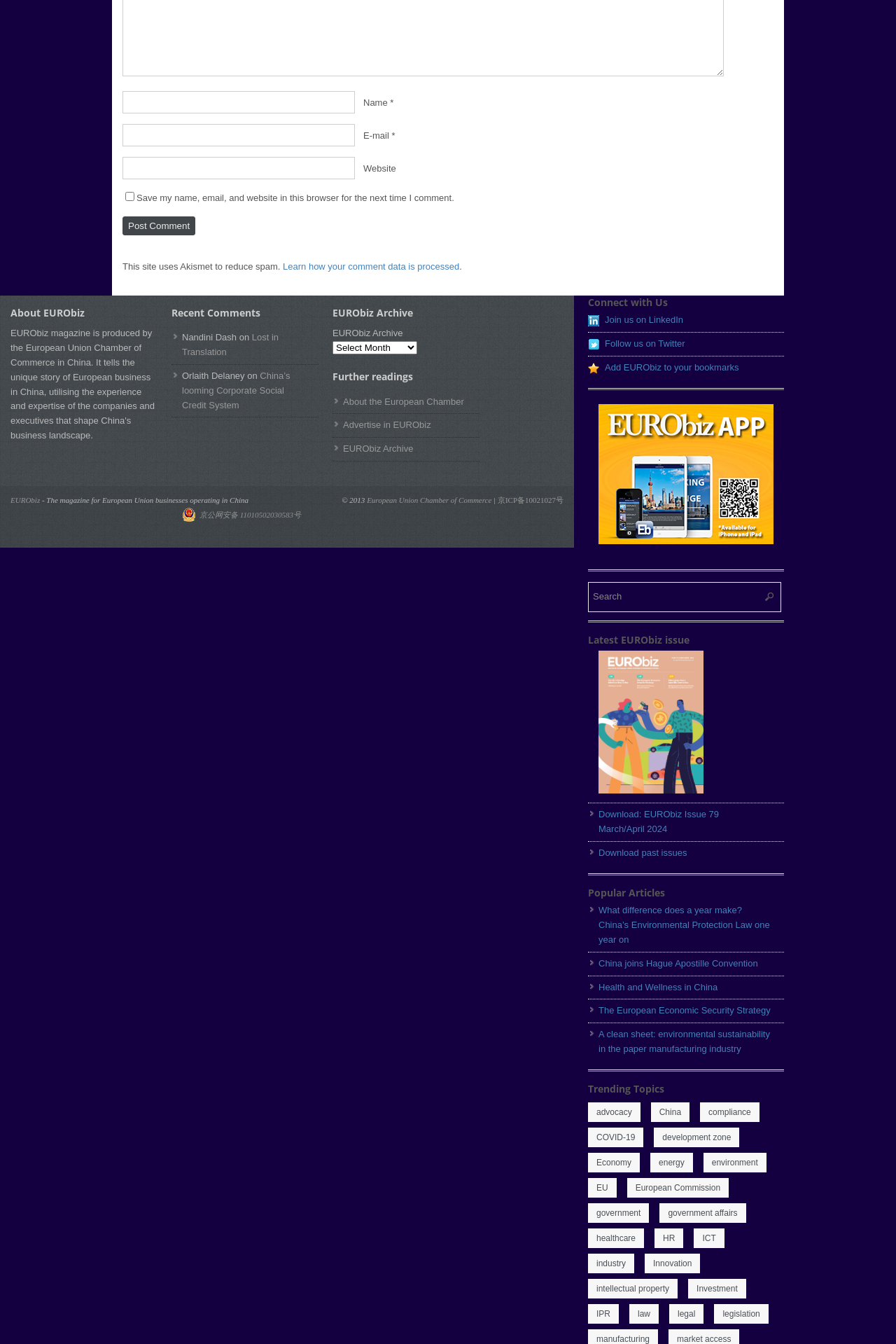Please identify the bounding box coordinates of the clickable area that will fulfill the following instruction: "Read the latest EURObiz issue". The coordinates should be in the format of four float numbers between 0 and 1, i.e., [left, top, right, bottom].

[0.668, 0.584, 0.785, 0.592]